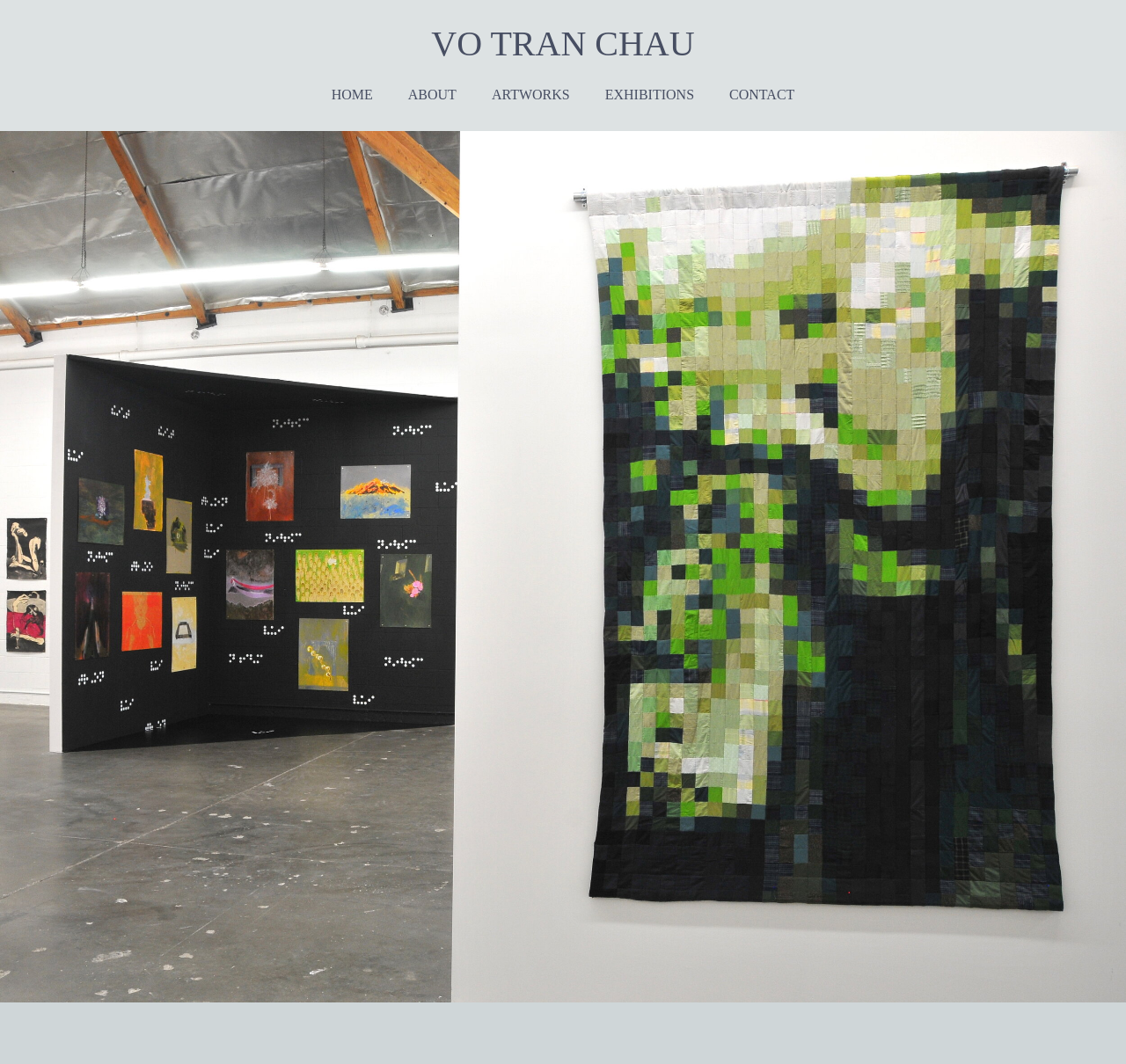Given the element description Artworks, predict the bounding box coordinates for the UI element in the webpage screenshot. The format should be (top-left x, top-left y, bottom-right x, bottom-right y), and the values should be between 0 and 1.

[0.421, 0.082, 0.522, 0.096]